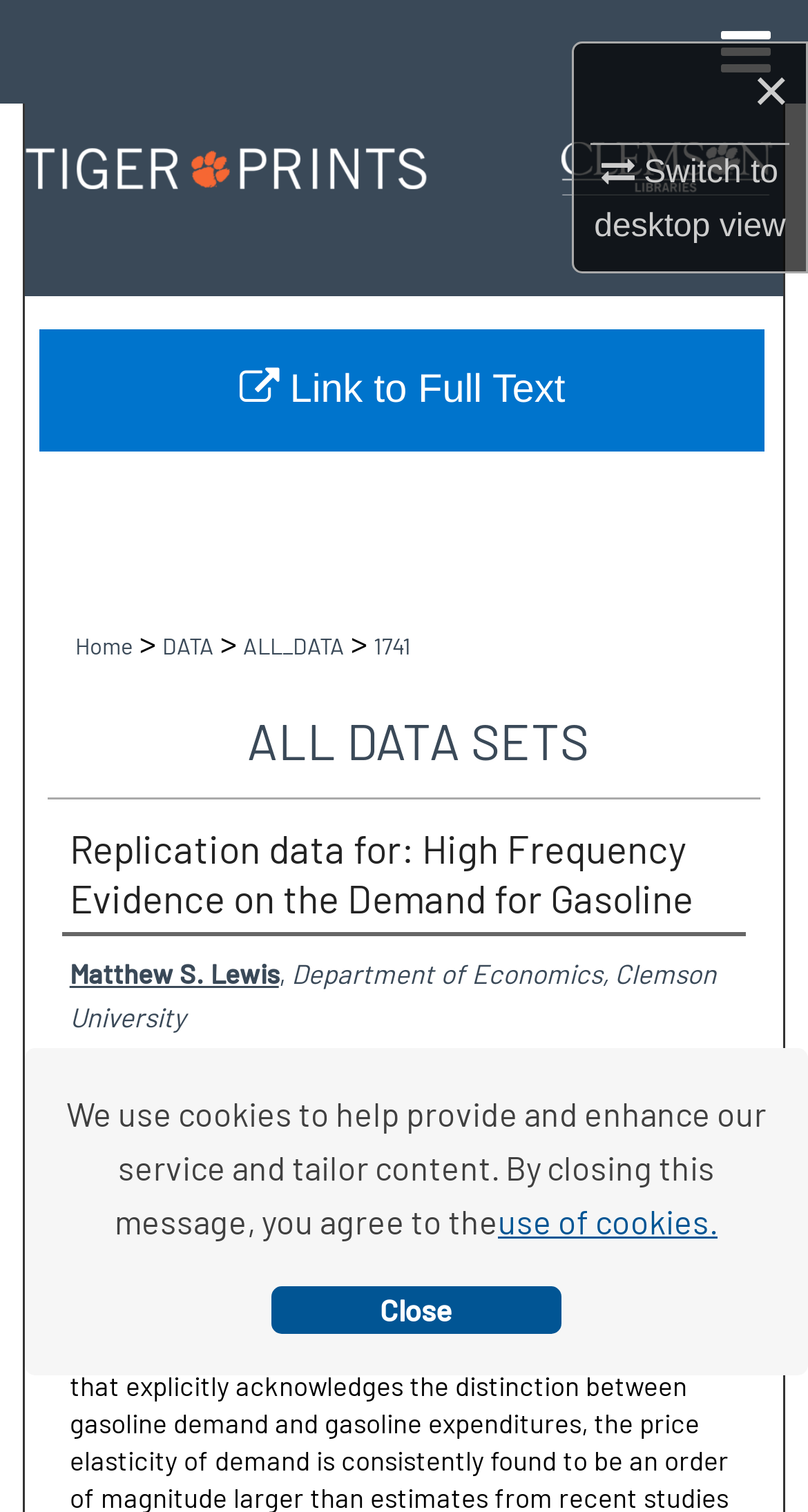Find the coordinates for the bounding box of the element with this description: "Link to Full Text".

[0.049, 0.217, 0.947, 0.299]